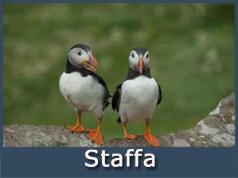Explain in detail what you see in the image.

The image showcases a pair of charming puffins with their distinctive black and white plumage and bright orange beaks, perched on a rocky ledge. This delightful scene is associated with Staffa, one of the islands in the Inner Hebrides of Scotland, known for its stunning natural beauty and rich wildlife. Below the puffins, the word "Staffa" is prominently displayed, emphasizing the island's identity. Staffa is also famous for Fingal's Cave, a natural wonder formed by volcanic activity, making it a must-visit location for wildlife enthusiasts and nature lovers exploring the Hebrides.